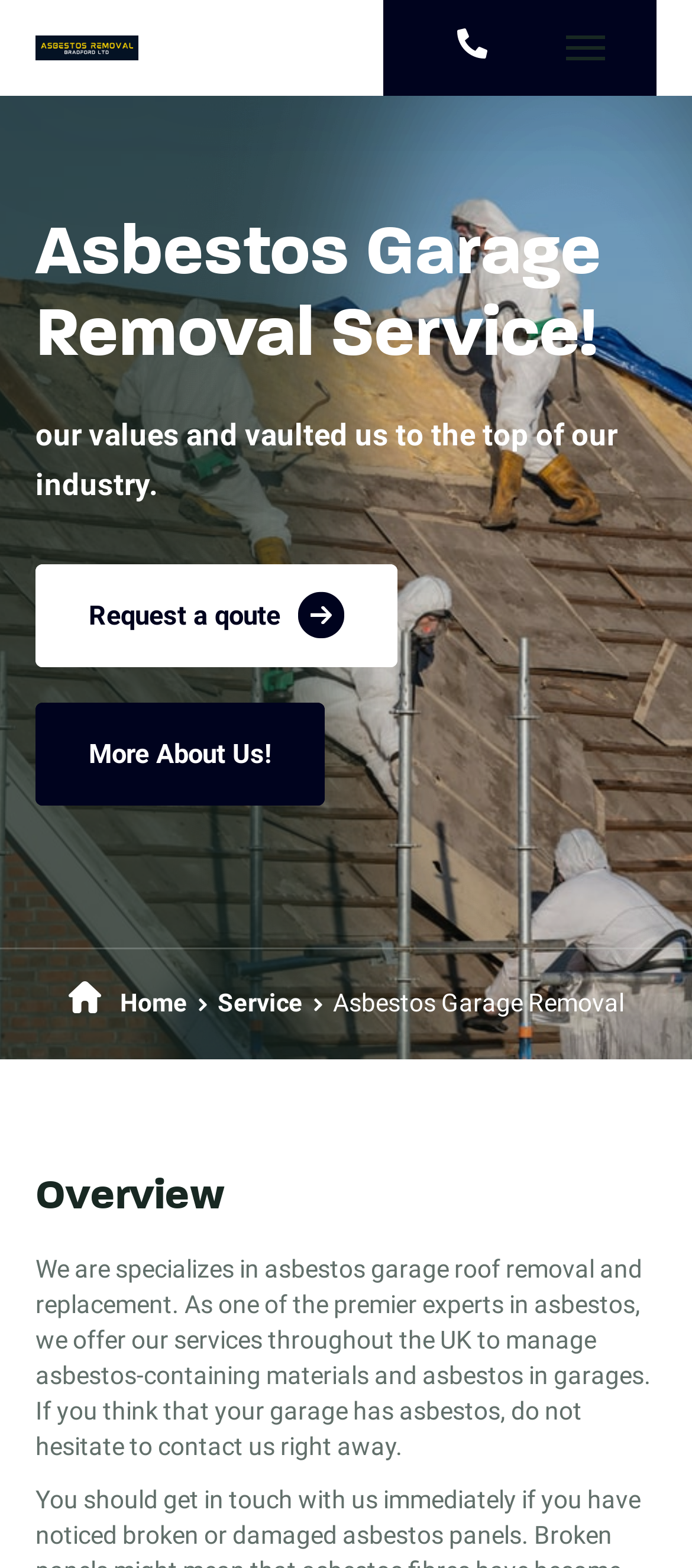What is the purpose of contacting the company?
From the details in the image, answer the question comprehensively.

According to the webpage, if you think that your garage has asbestos, you should contact the company. This implies that the purpose of contacting the company is to manage asbestos-containing materials and asbestos in garages.